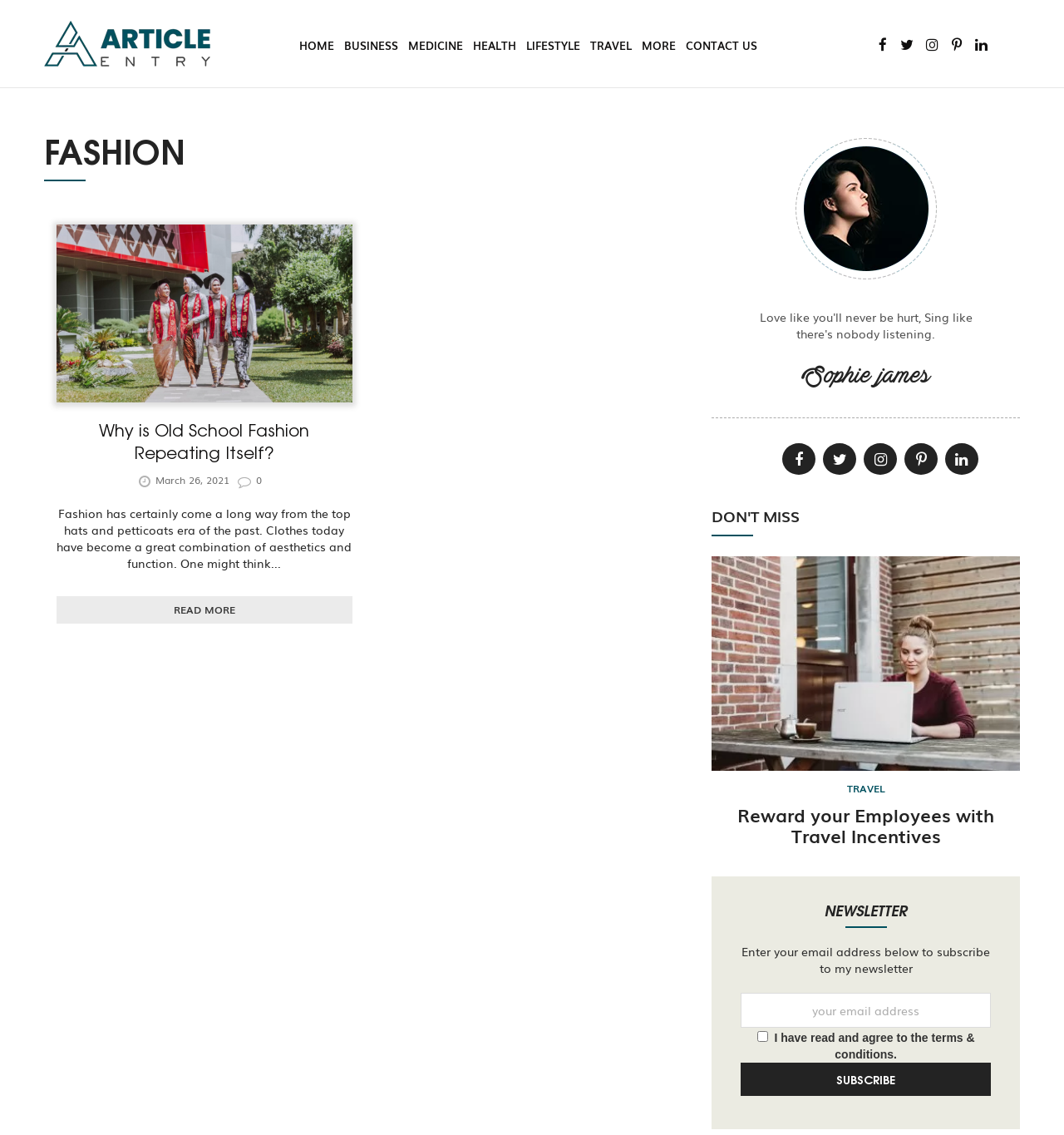What is the purpose of the textbox?
Based on the screenshot, provide your answer in one word or phrase.

Subscribe to newsletter